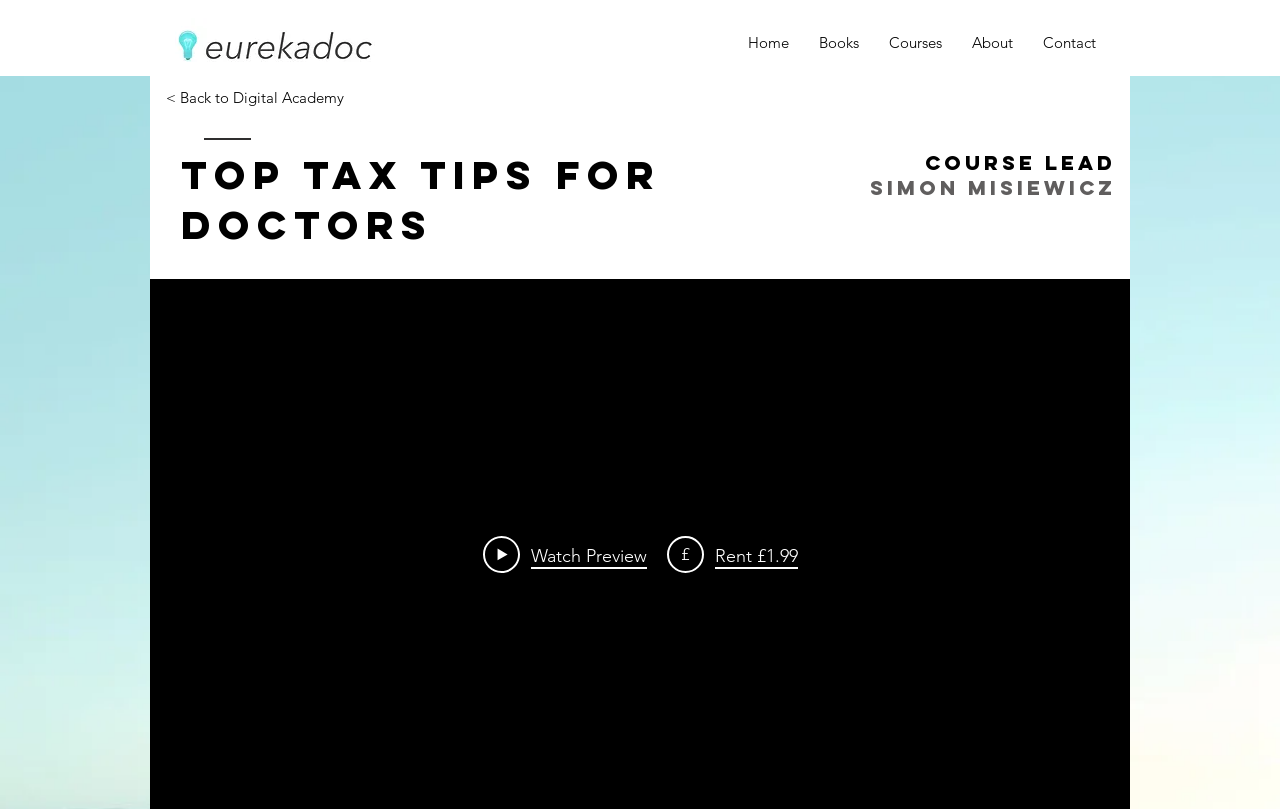Respond with a single word or phrase to the following question: What is the name of the course lead?

Simon Misiewicz